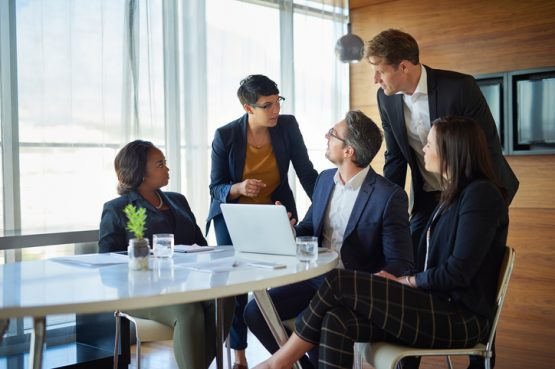What is the woman standing wearing?
Based on the image, give a one-word or short phrase answer.

Dark blazer